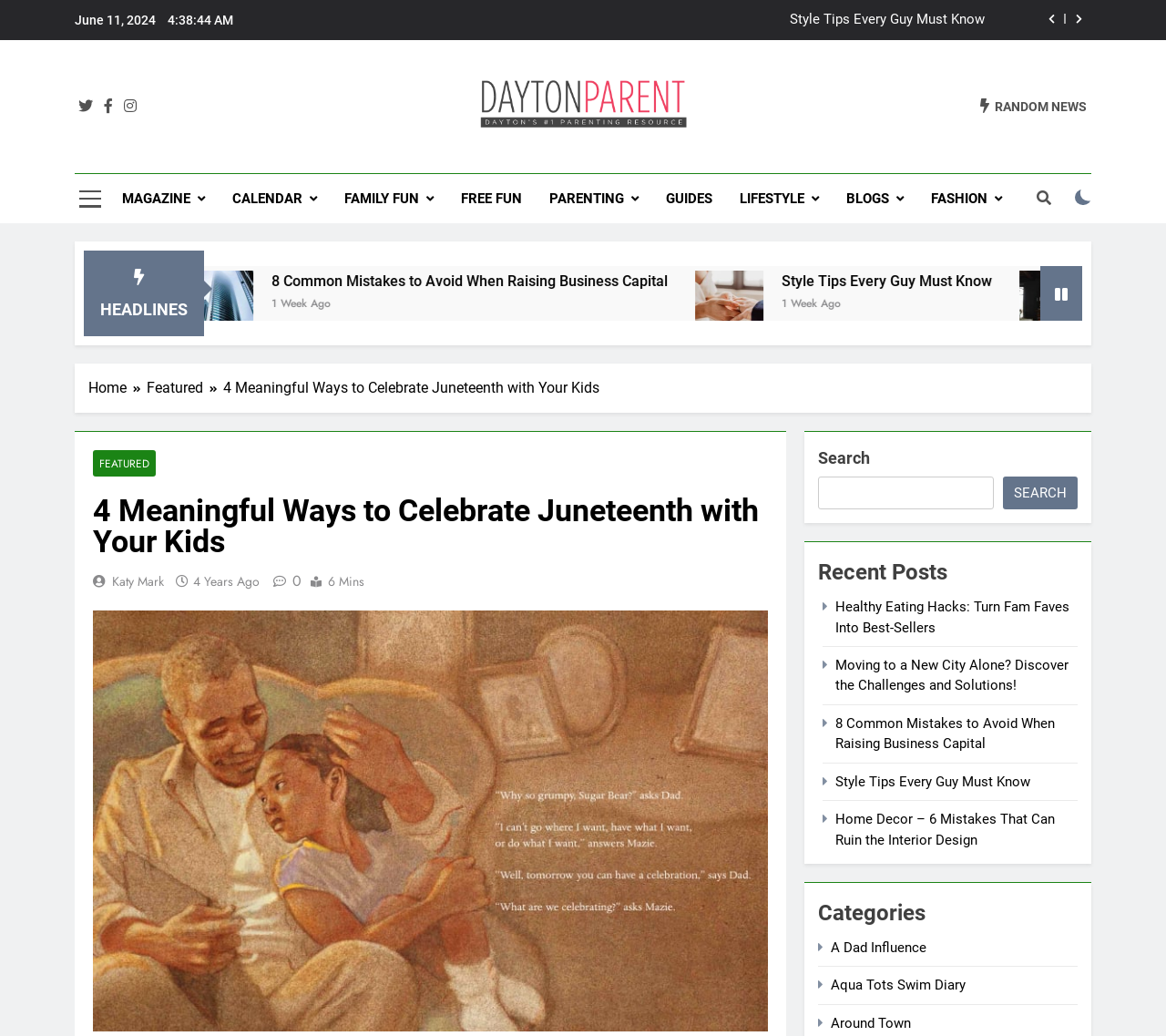By analyzing the image, answer the following question with a detailed response: What is the date of the article '4 Meaningful Ways to Celebrate Juneteenth with Your Kids'?

I found the answer by looking at the article section, where it says '4 Meaningful Ways to Celebrate Juneteenth with Your Kids' and then I saw the date '4 Years Ago' next to the author's name 'Katy Mark'.